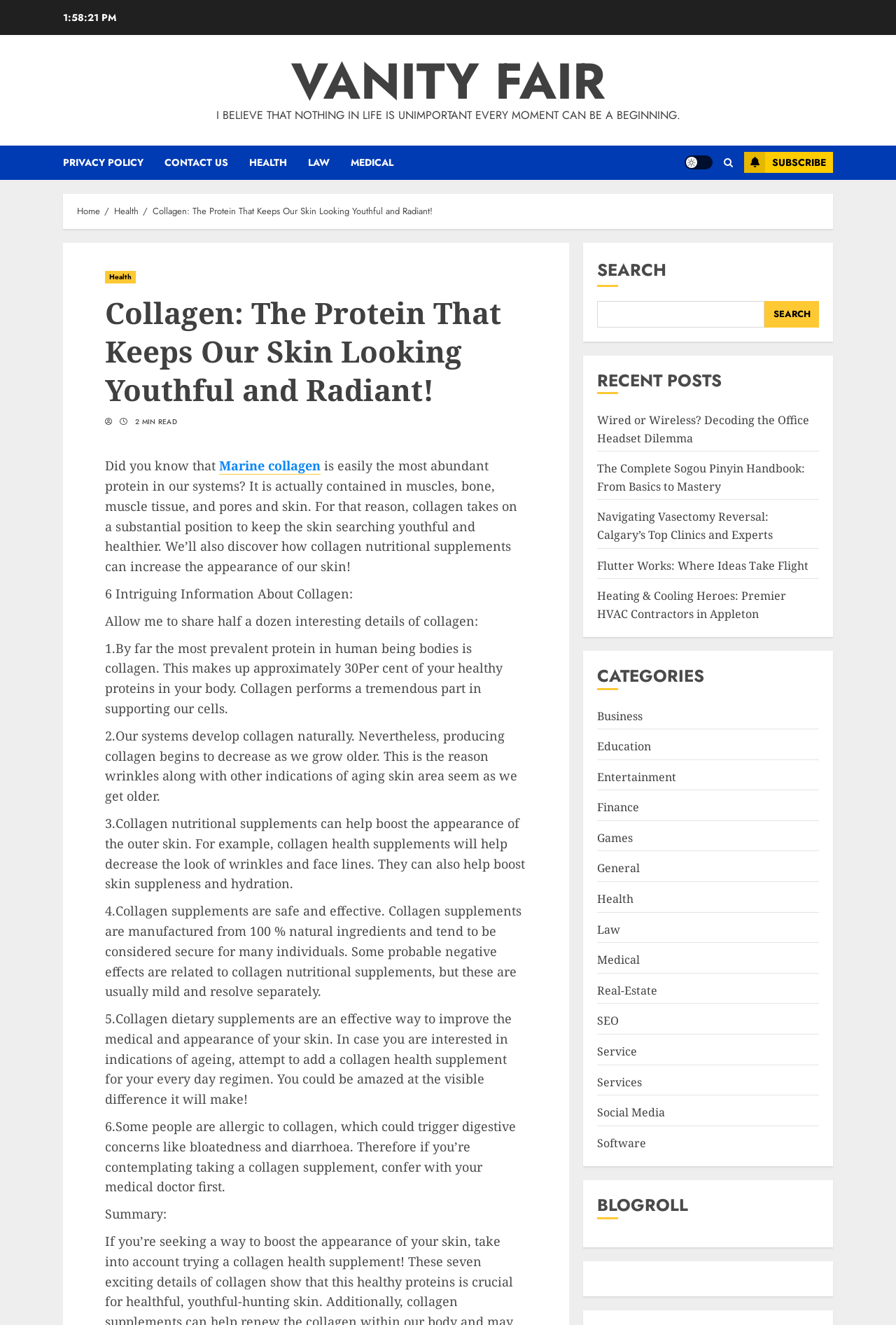Find the bounding box coordinates for the element that must be clicked to complete the instruction: "Ask a question". The coordinates should be four float numbers between 0 and 1, indicated as [left, top, right, bottom].

None